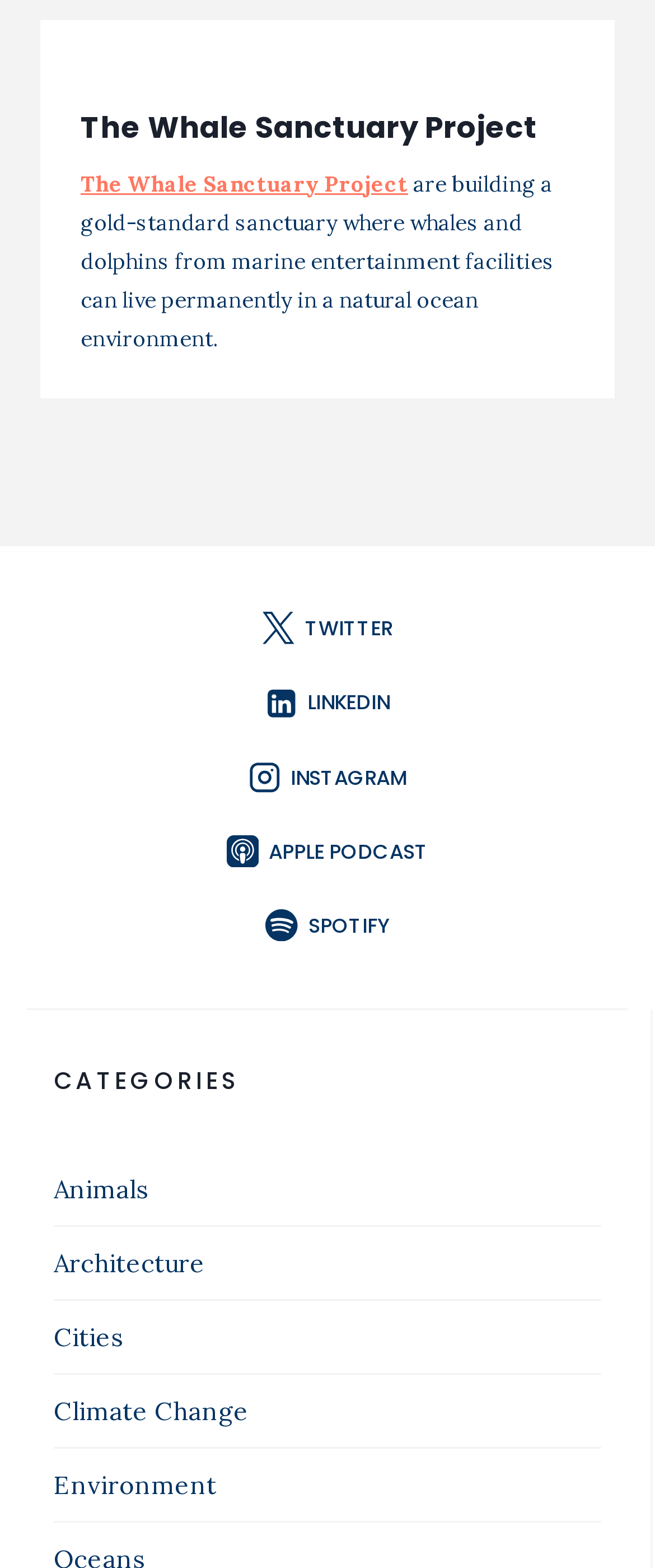Please answer the following query using a single word or phrase: 
What is the category below 'Cities'?

Climate Change